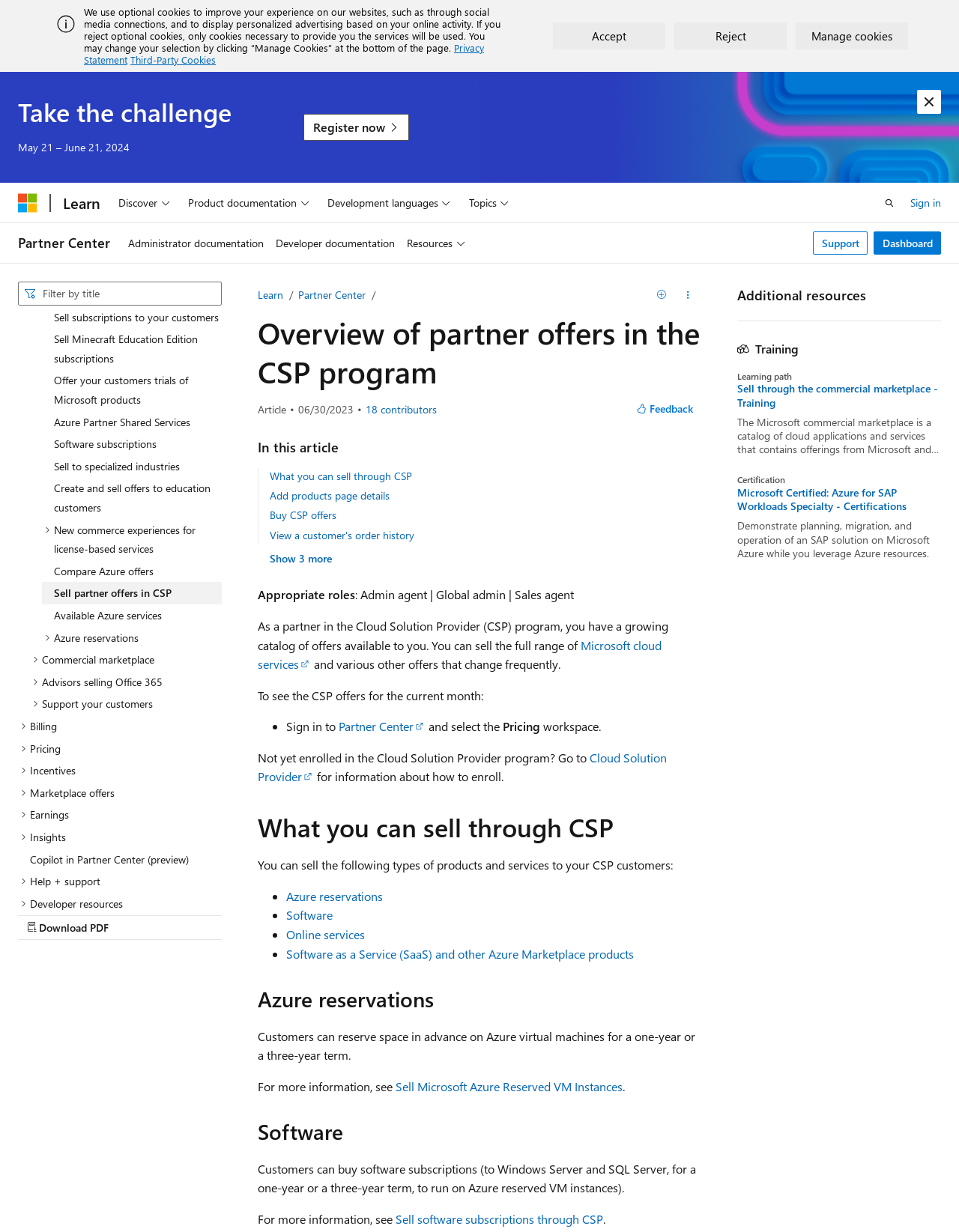Find the bounding box coordinates of the area that needs to be clicked in order to achieve the following instruction: "Sign in". The coordinates should be specified as four float numbers between 0 and 1, i.e., [left, top, right, bottom].

[0.949, 0.157, 0.981, 0.172]